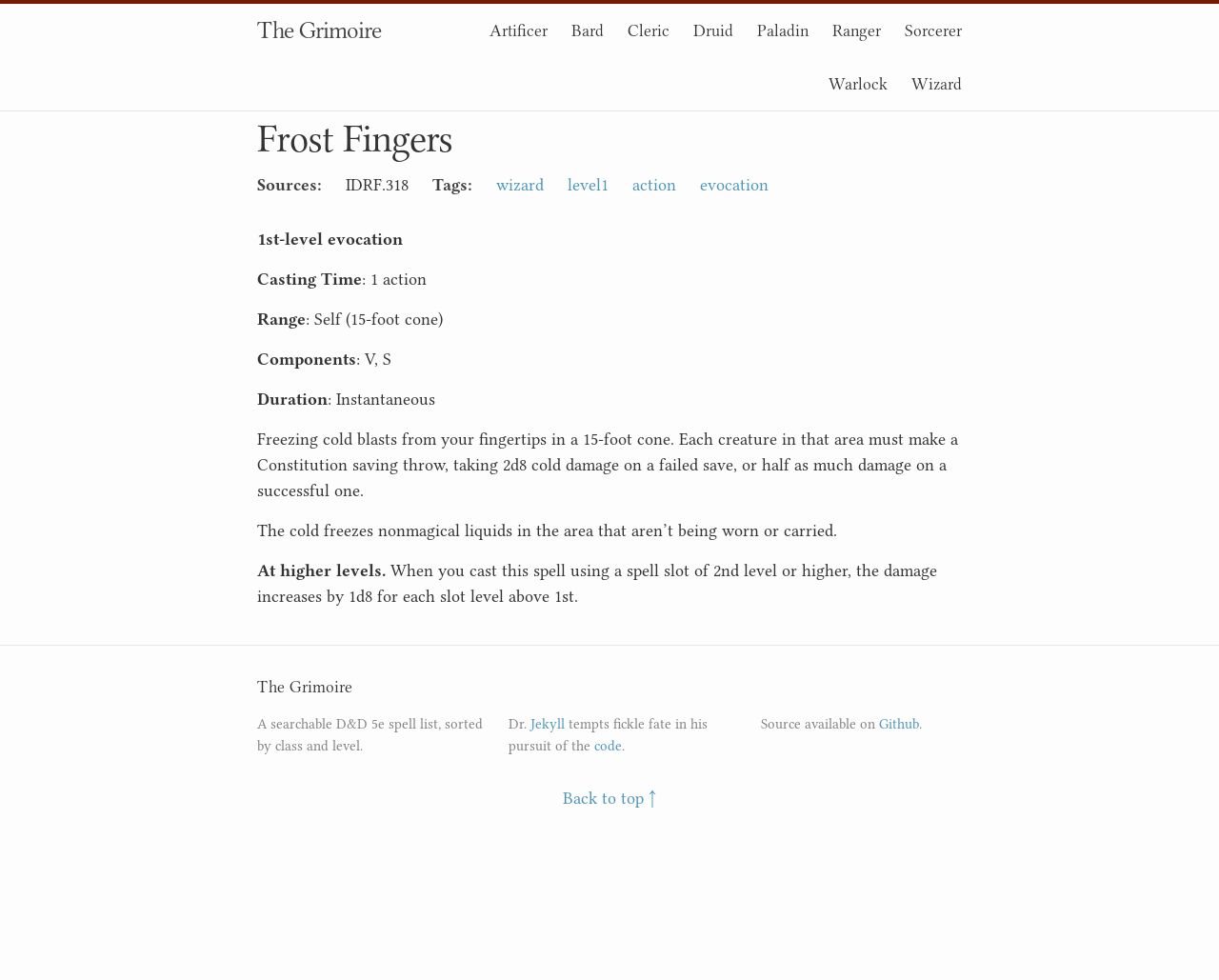Please determine the bounding box coordinates of the element to click in order to execute the following instruction: "Click on the link to view evocation spells". The coordinates should be four float numbers between 0 and 1, specified as [left, top, right, bottom].

[0.574, 0.179, 0.63, 0.198]